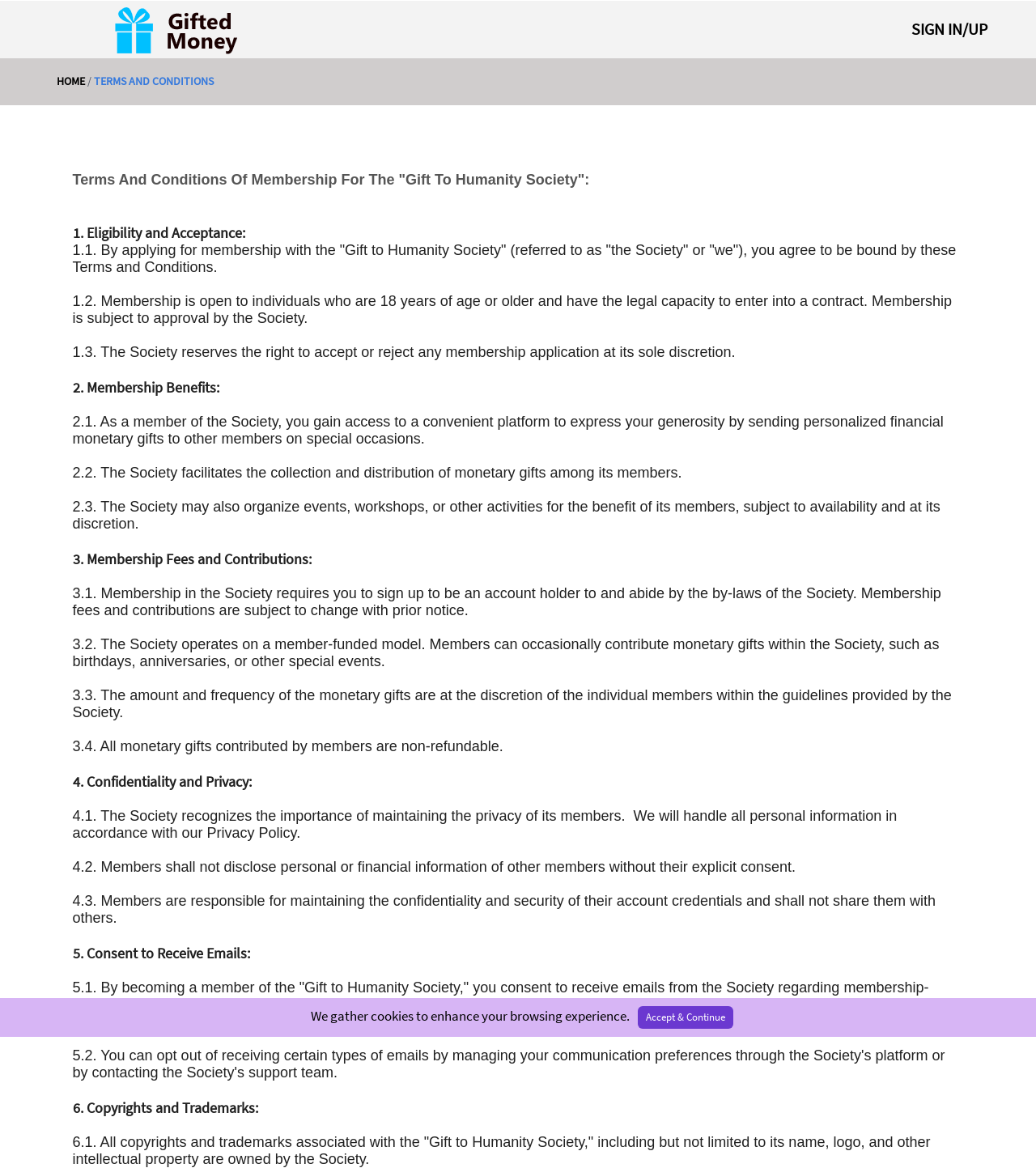Identify the bounding box of the HTML element described here: "HOME". Provide the coordinates as four float numbers between 0 and 1: [left, top, right, bottom].

[0.055, 0.062, 0.082, 0.075]